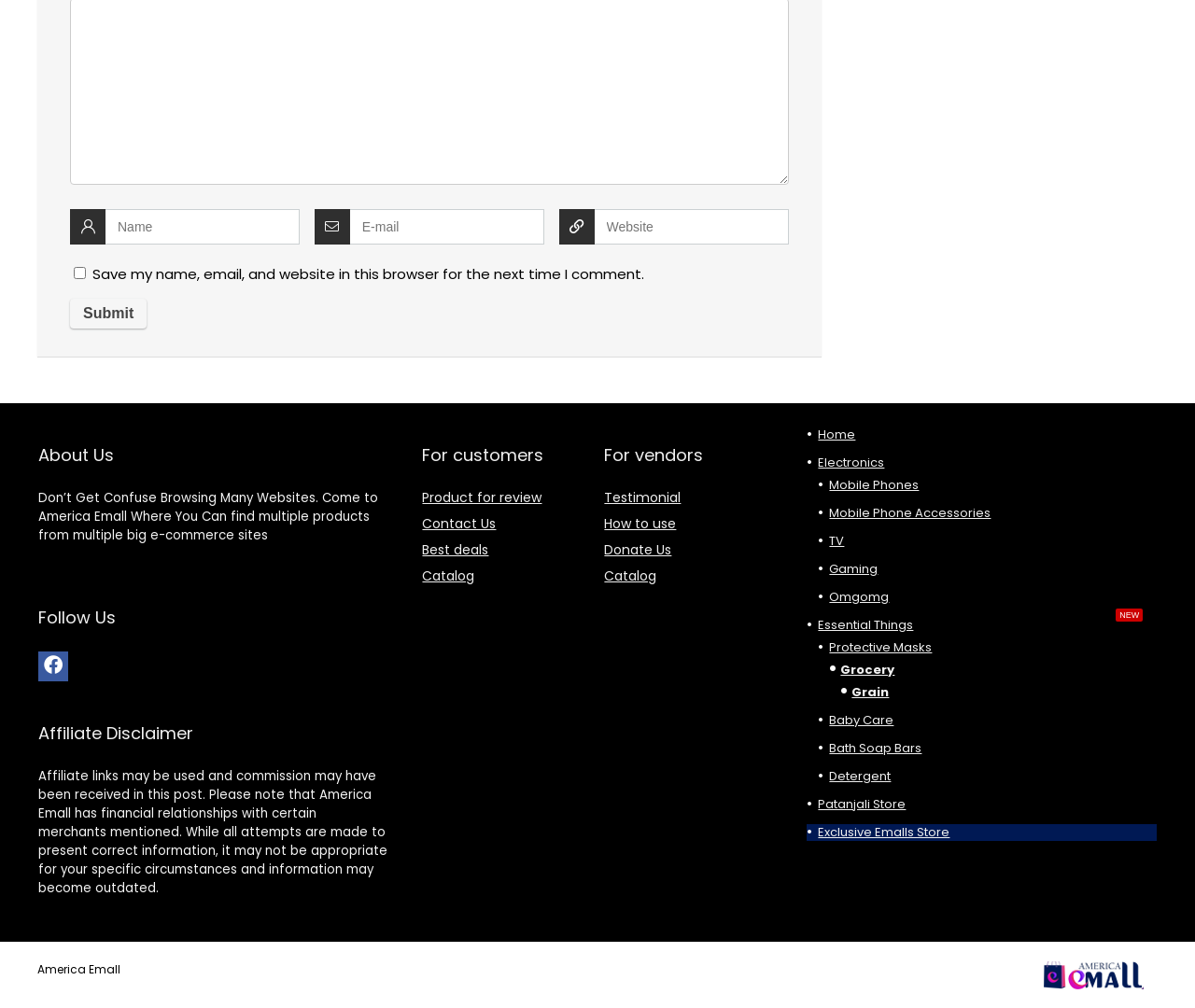Please identify the bounding box coordinates for the region that you need to click to follow this instruction: "Enter your name".

[0.059, 0.208, 0.251, 0.243]